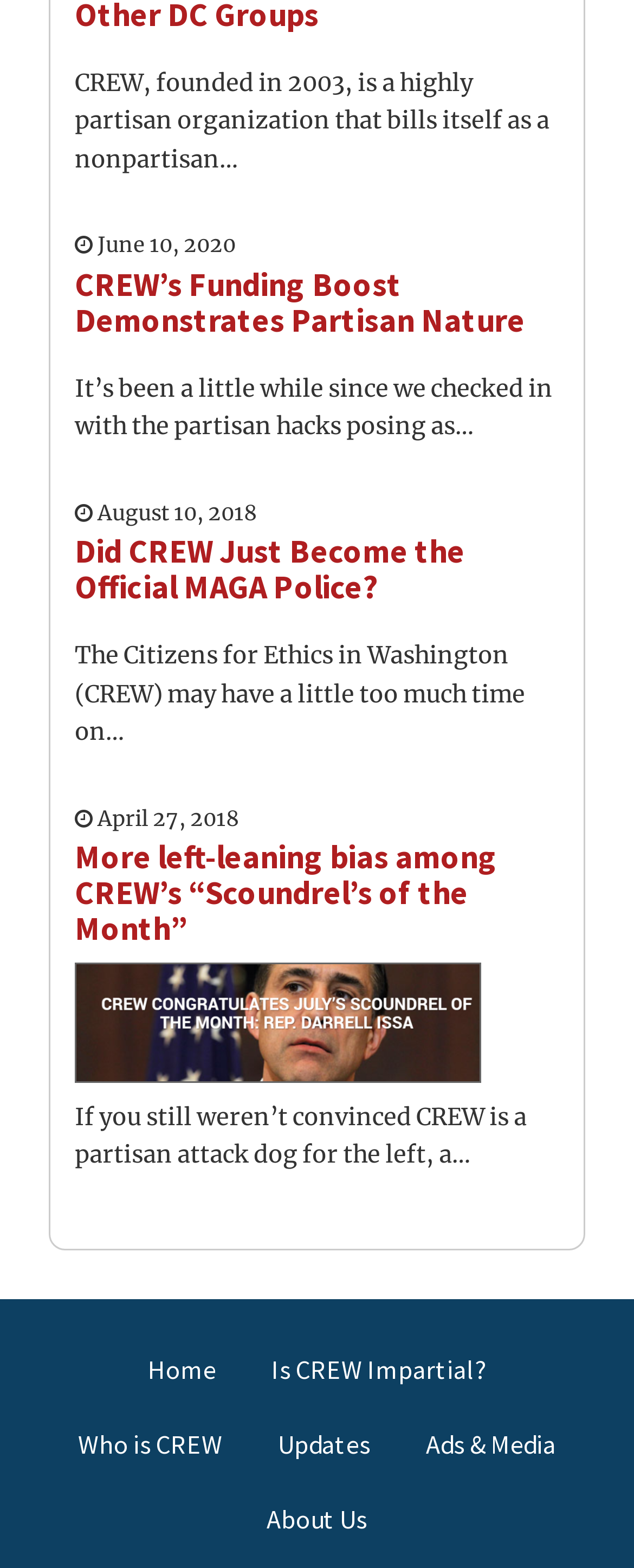Predict the bounding box coordinates of the area that should be clicked to accomplish the following instruction: "visit the Home page". The bounding box coordinates should consist of four float numbers between 0 and 1, i.e., [left, top, right, bottom].

[0.195, 0.849, 0.379, 0.897]